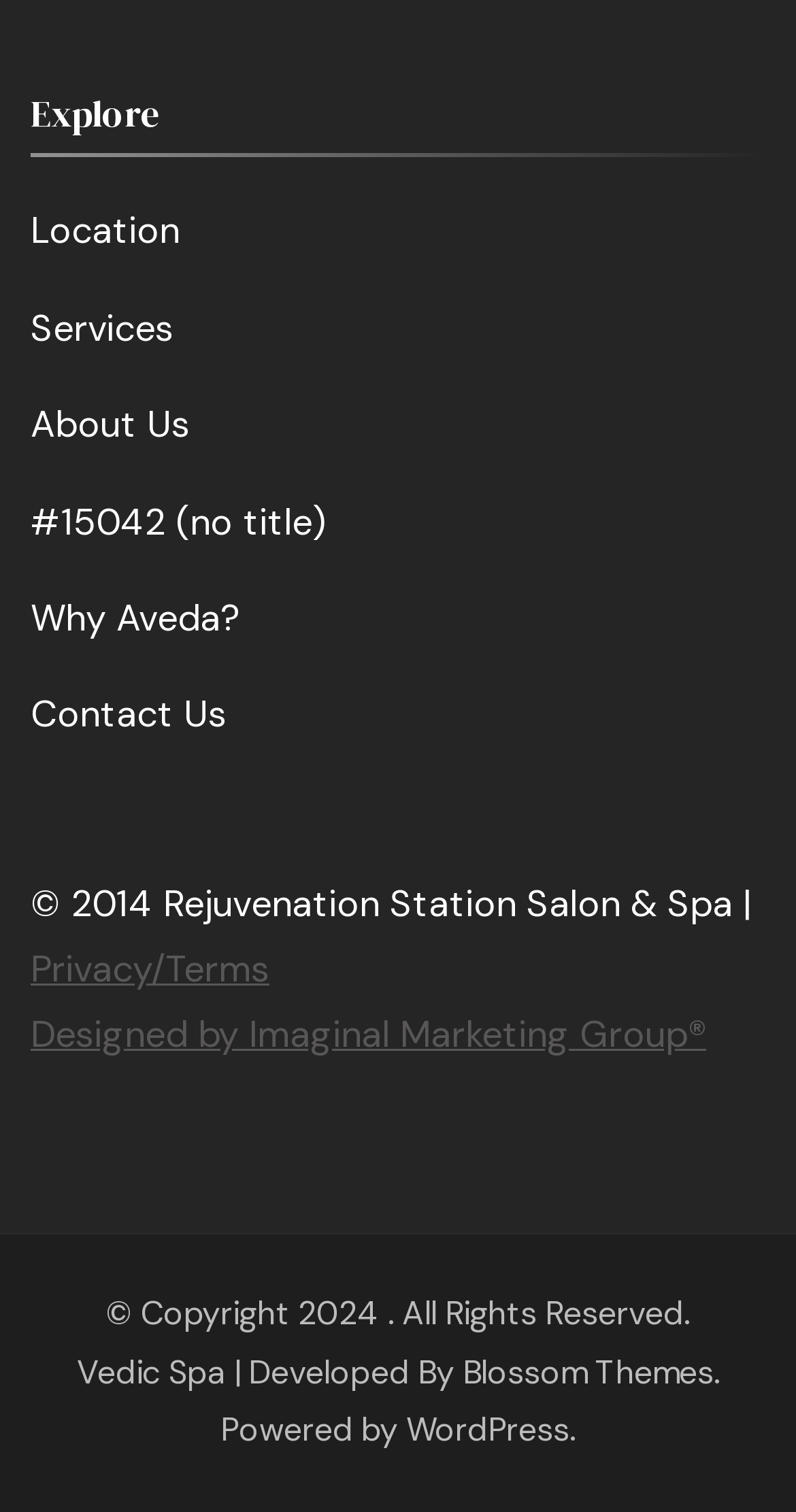Specify the bounding box coordinates for the region that must be clicked to perform the given instruction: "View privacy and terms".

[0.038, 0.625, 0.338, 0.657]